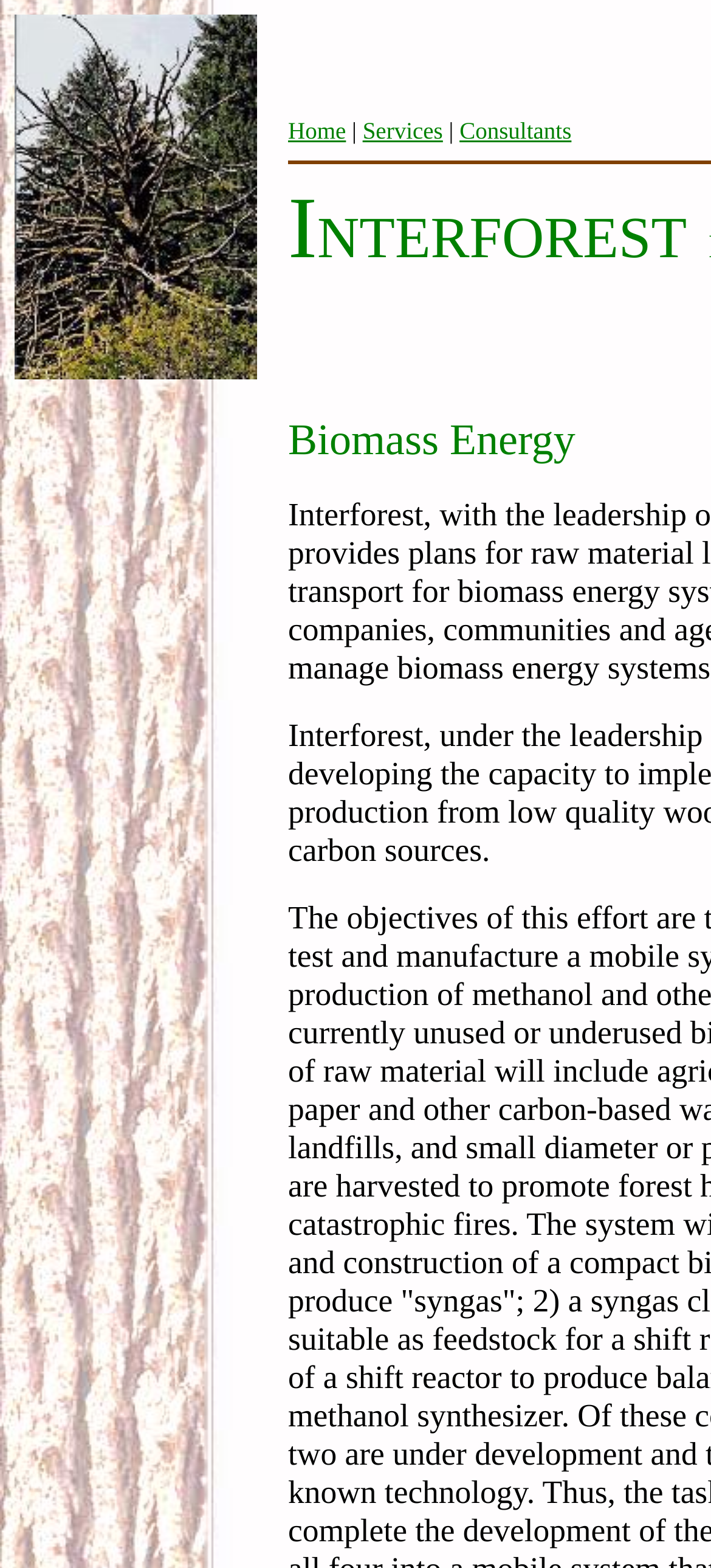Can you give a detailed response to the following question using the information from the image? How many words are in the company name?

The company name 'Interforest LLC' consists of two words: 'Interforest' and 'LLC'.